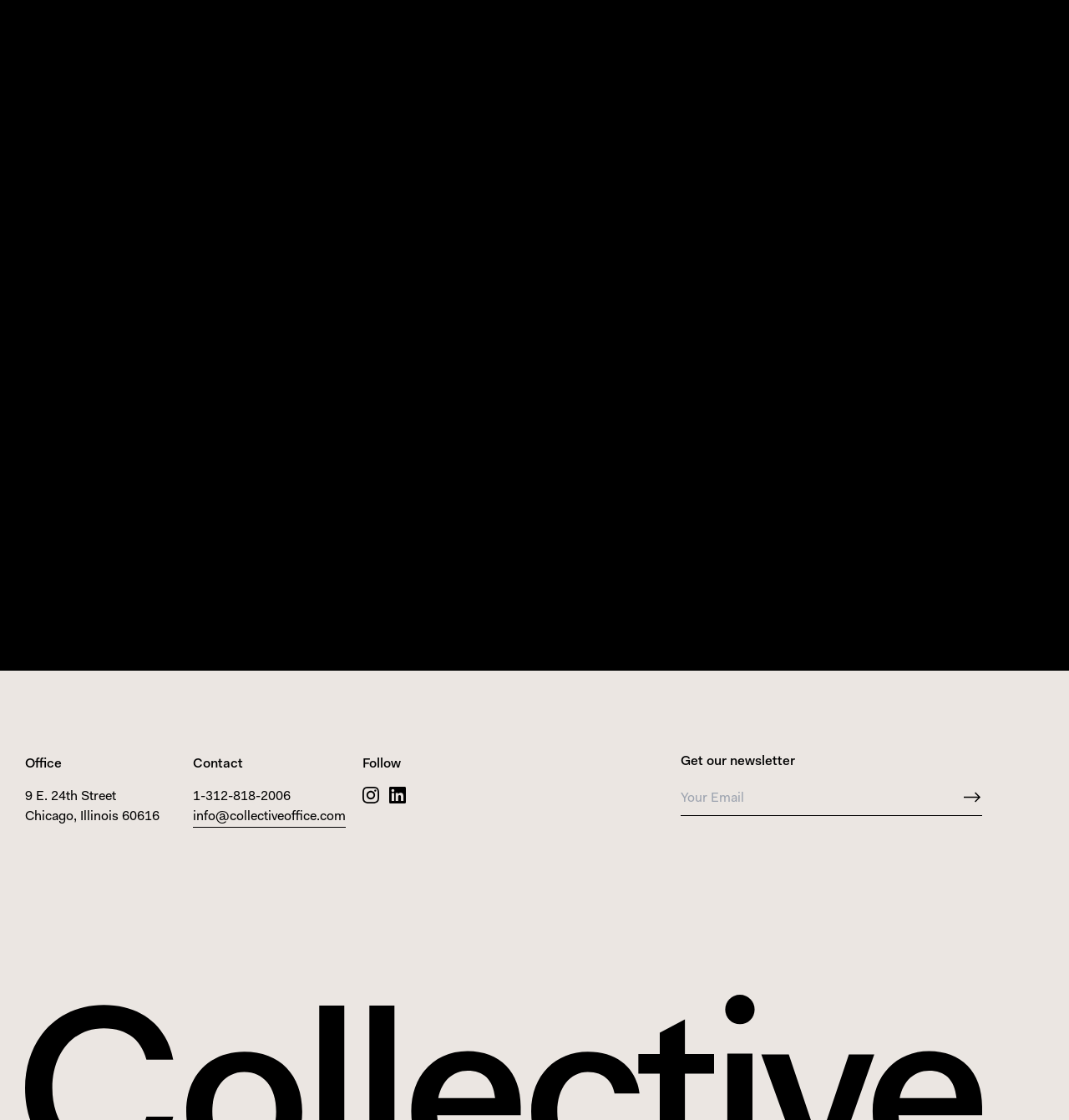Locate the bounding box coordinates of the element that needs to be clicked to carry out the instruction: "Follow on social media". The coordinates should be given as four float numbers ranging from 0 to 1, i.e., [left, top, right, bottom].

[0.339, 0.703, 0.354, 0.718]